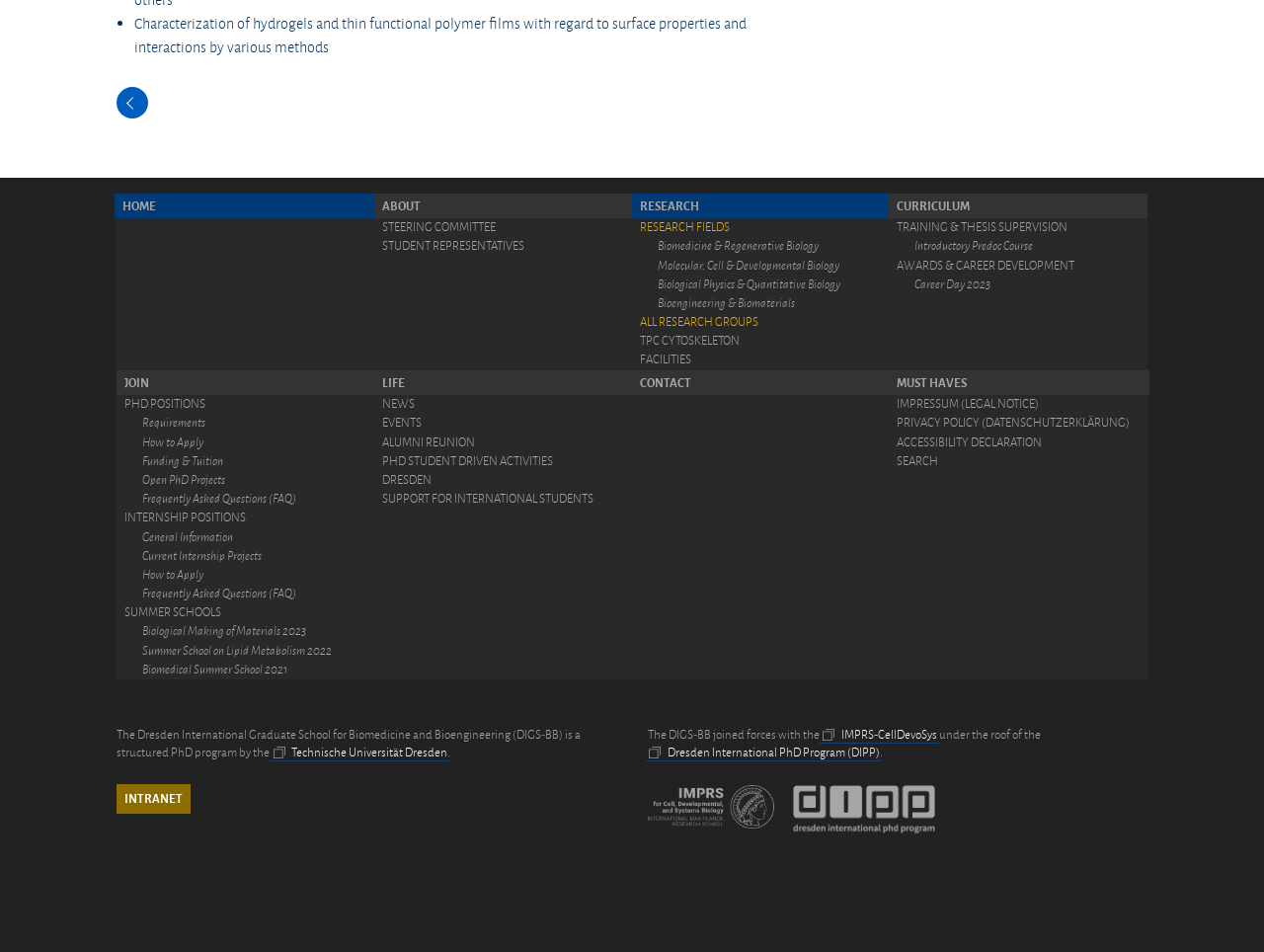Find the bounding box coordinates of the element's region that should be clicked in order to follow the given instruction: "learn about research fields". The coordinates should consist of four float numbers between 0 and 1, i.e., [left, top, right, bottom].

[0.5, 0.229, 0.704, 0.249]